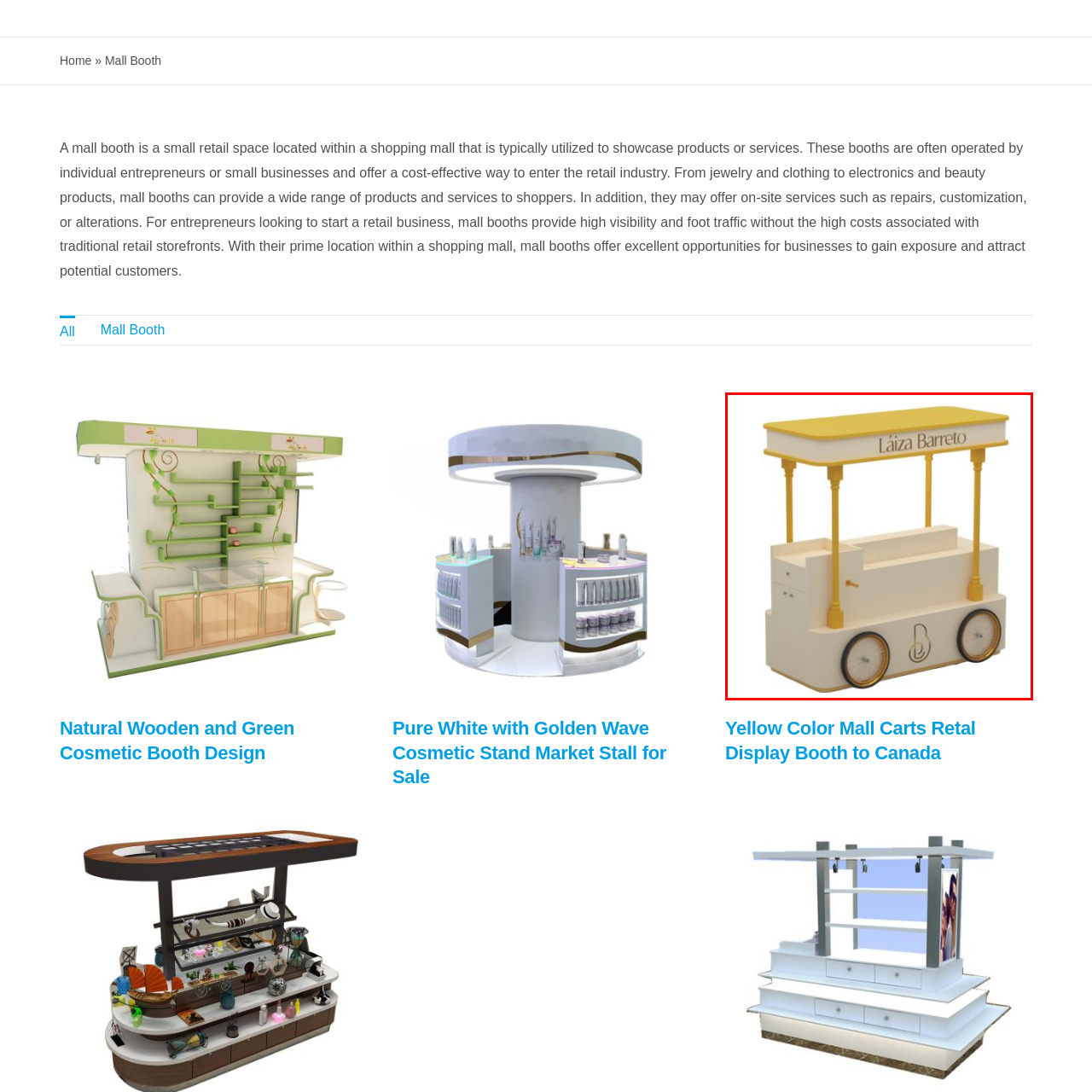Inspect the picture enclosed by the red border, How many wheels does the booth have? Provide your answer as a single word or phrase.

Two